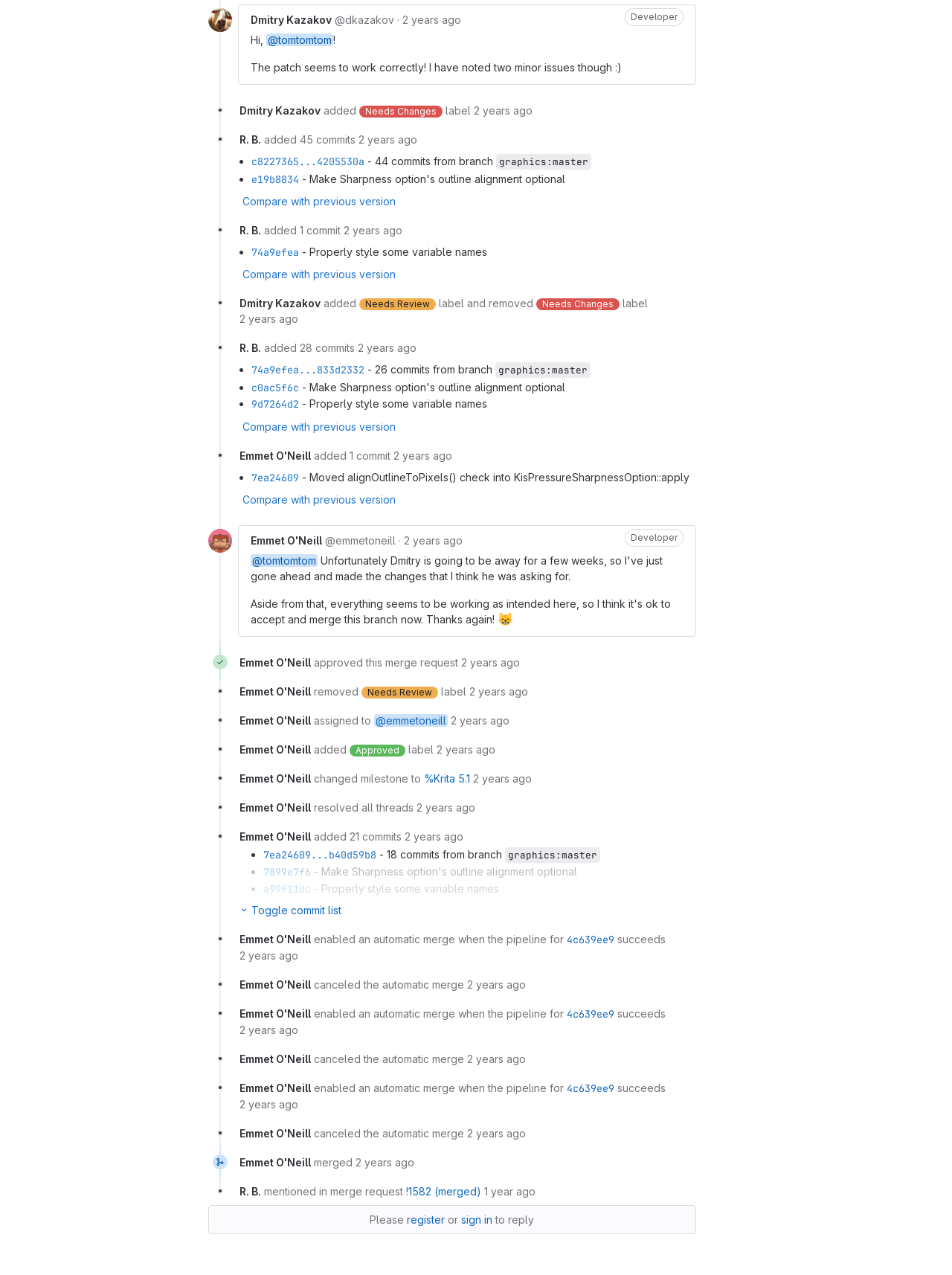Using the information in the image, give a comprehensive answer to the question: 
What is the commit message of the commit '74a9efea'?

I found the link with the text '74a9efea' and then looked for the nearby StaticText element with the commit message to determine the answer.